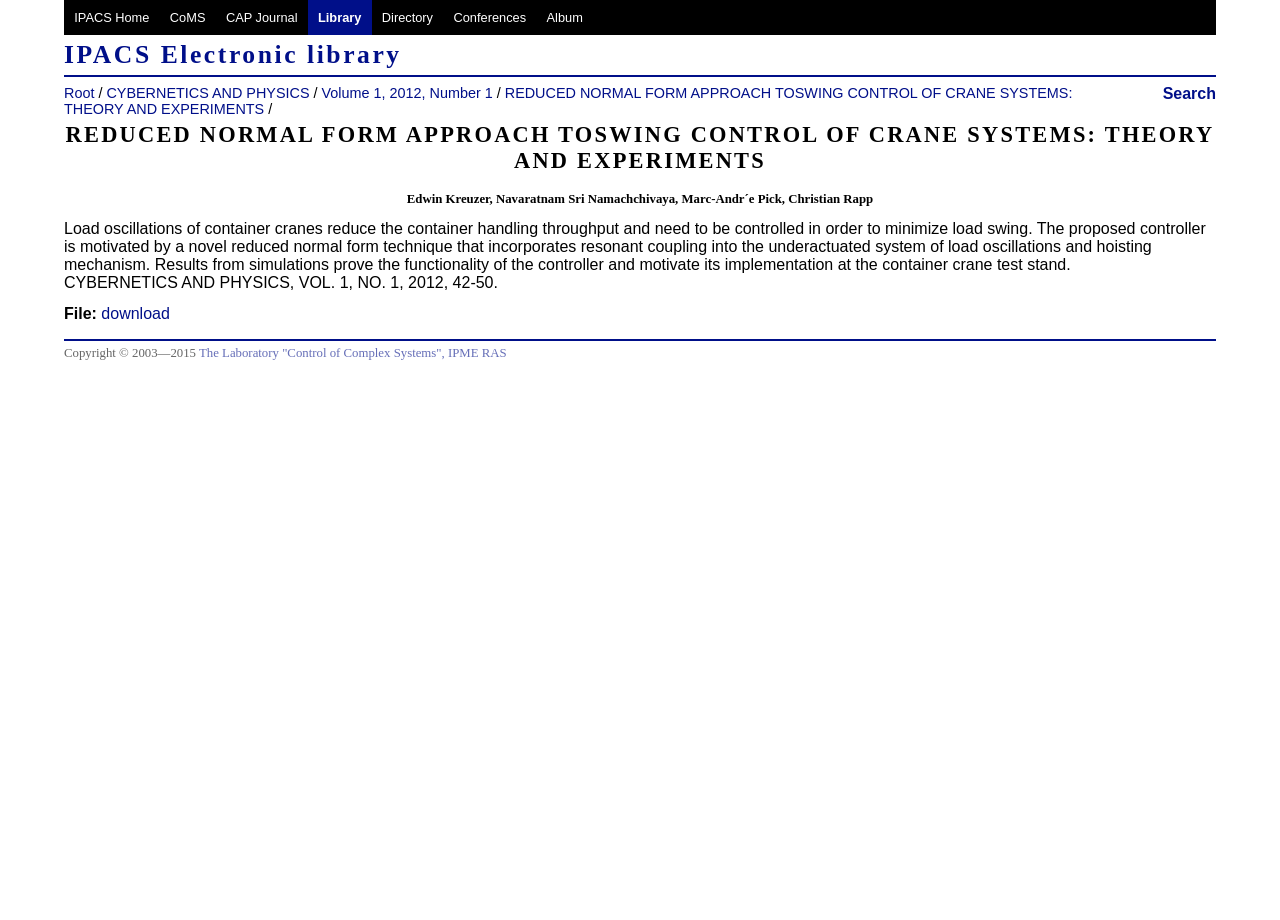Locate the primary heading on the webpage and return its text.

IPACS Electronic library